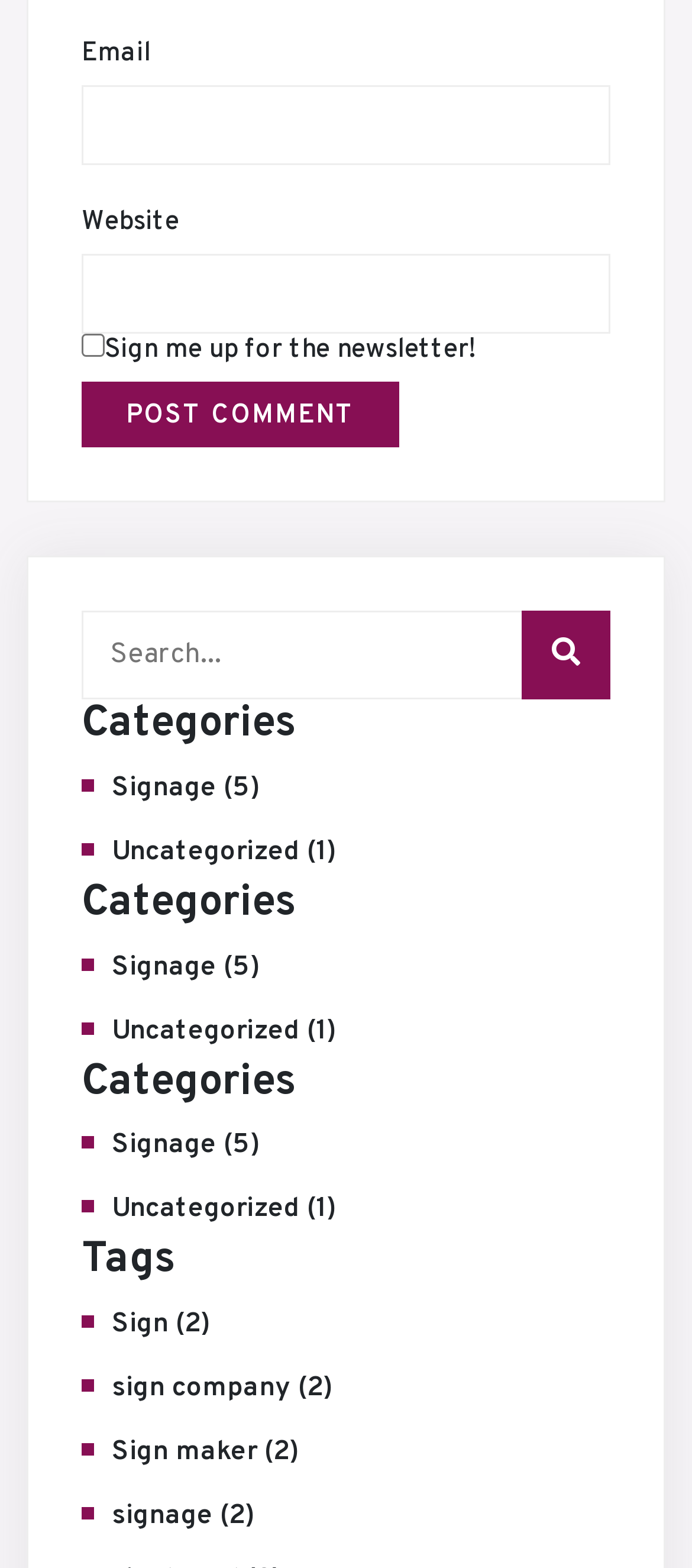Predict the bounding box of the UI element based on this description: "parent_node: Email aria-describedby="email-notes" name="email"".

[0.118, 0.055, 0.882, 0.106]